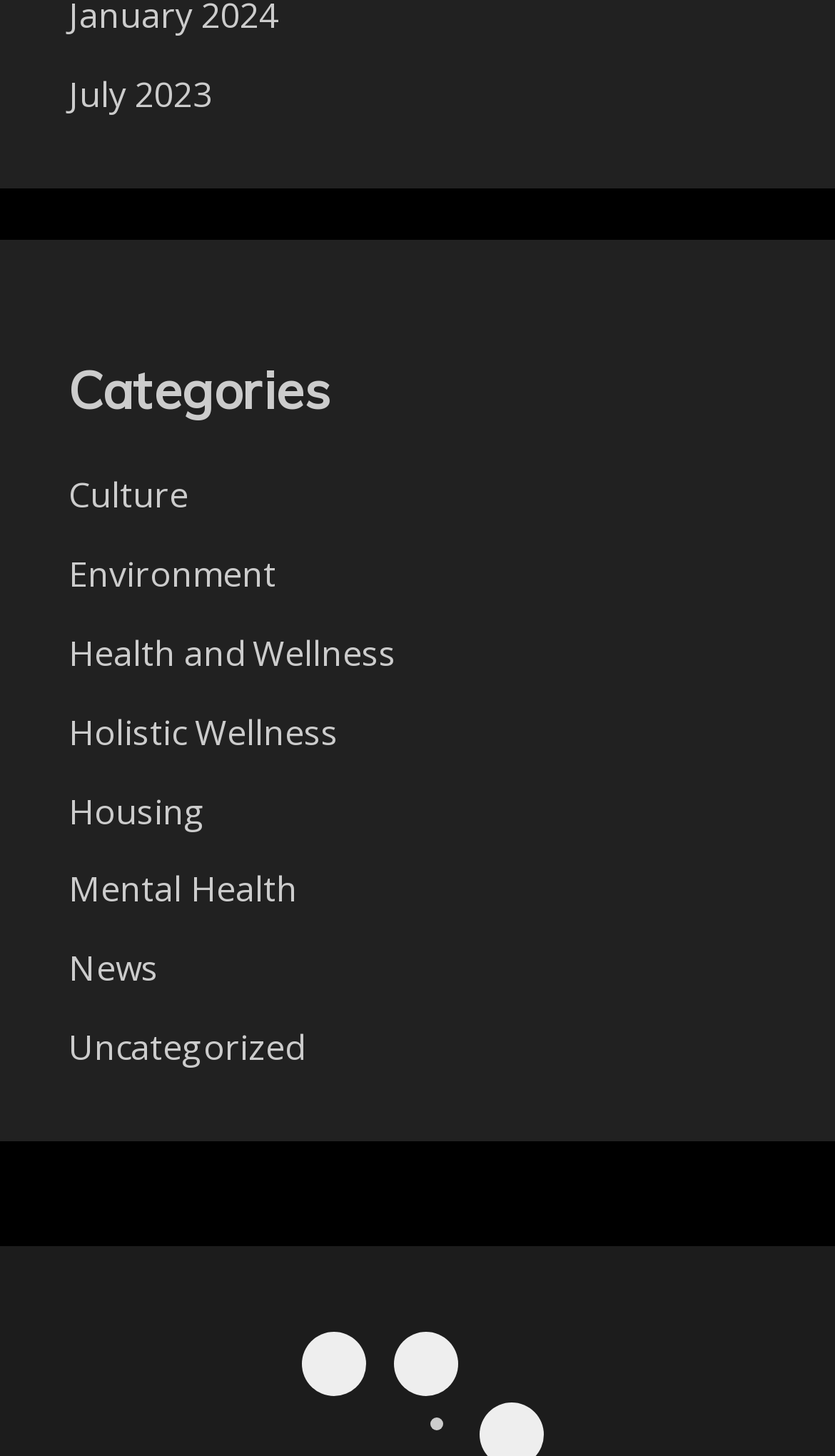Find the bounding box coordinates for the area that must be clicked to perform this action: "explore the 'Uncategorized' section".

[0.082, 0.703, 0.364, 0.735]